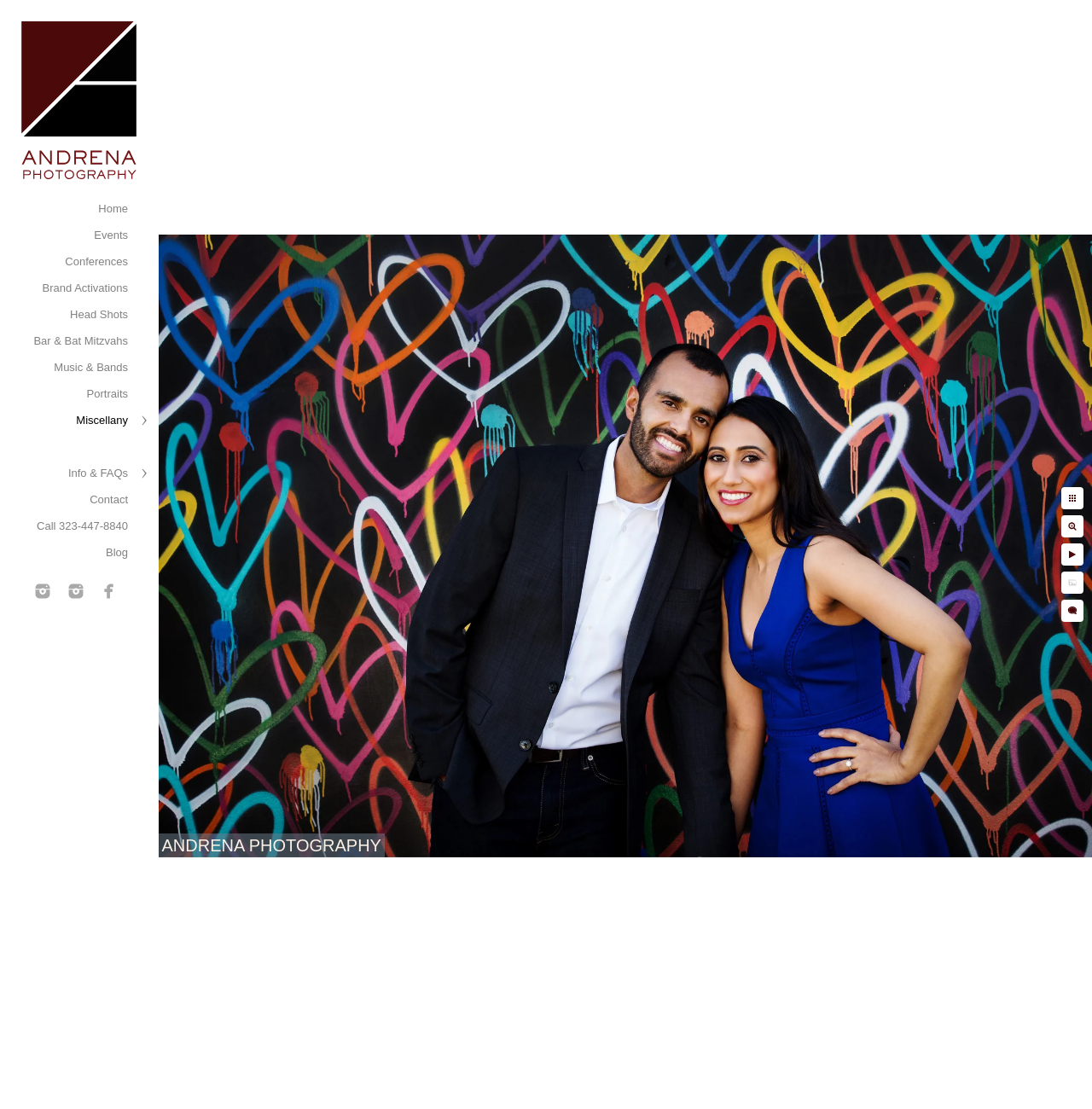Is there a contact page?
Your answer should be a single word or phrase derived from the screenshot.

Yes